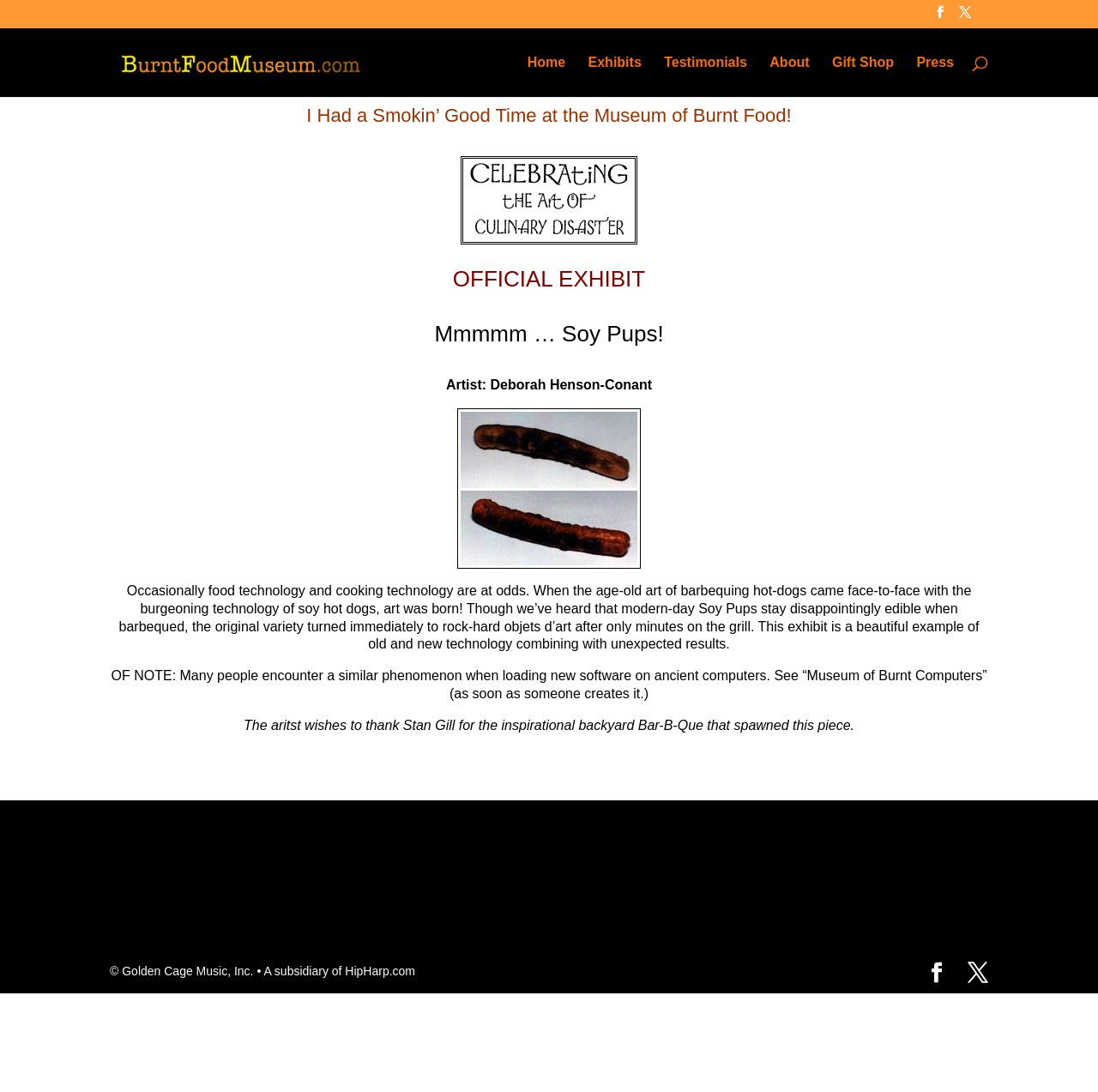What is the inspiration behind the Soy Pups exhibit?
Please describe in detail the information shown in the image to answer the question.

The inspiration behind the Soy Pups exhibit is mentioned in the text 'The aritst wishes to thank Stan Gill for the inspirational backyard Bar-B-Que that spawned this piece.' which is located at the bottom of the page.